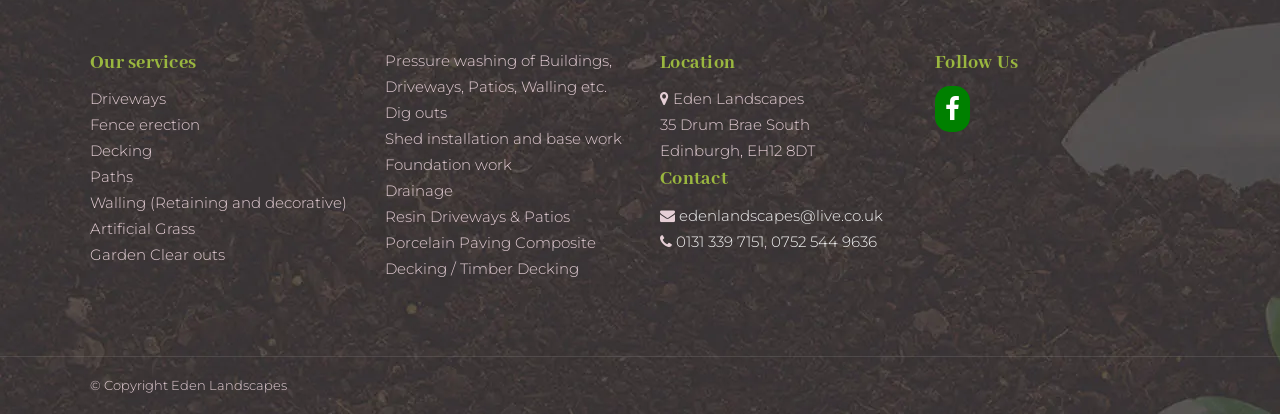What services does Eden Landscapes offer?
Answer with a single word or short phrase according to what you see in the image.

Multiple services